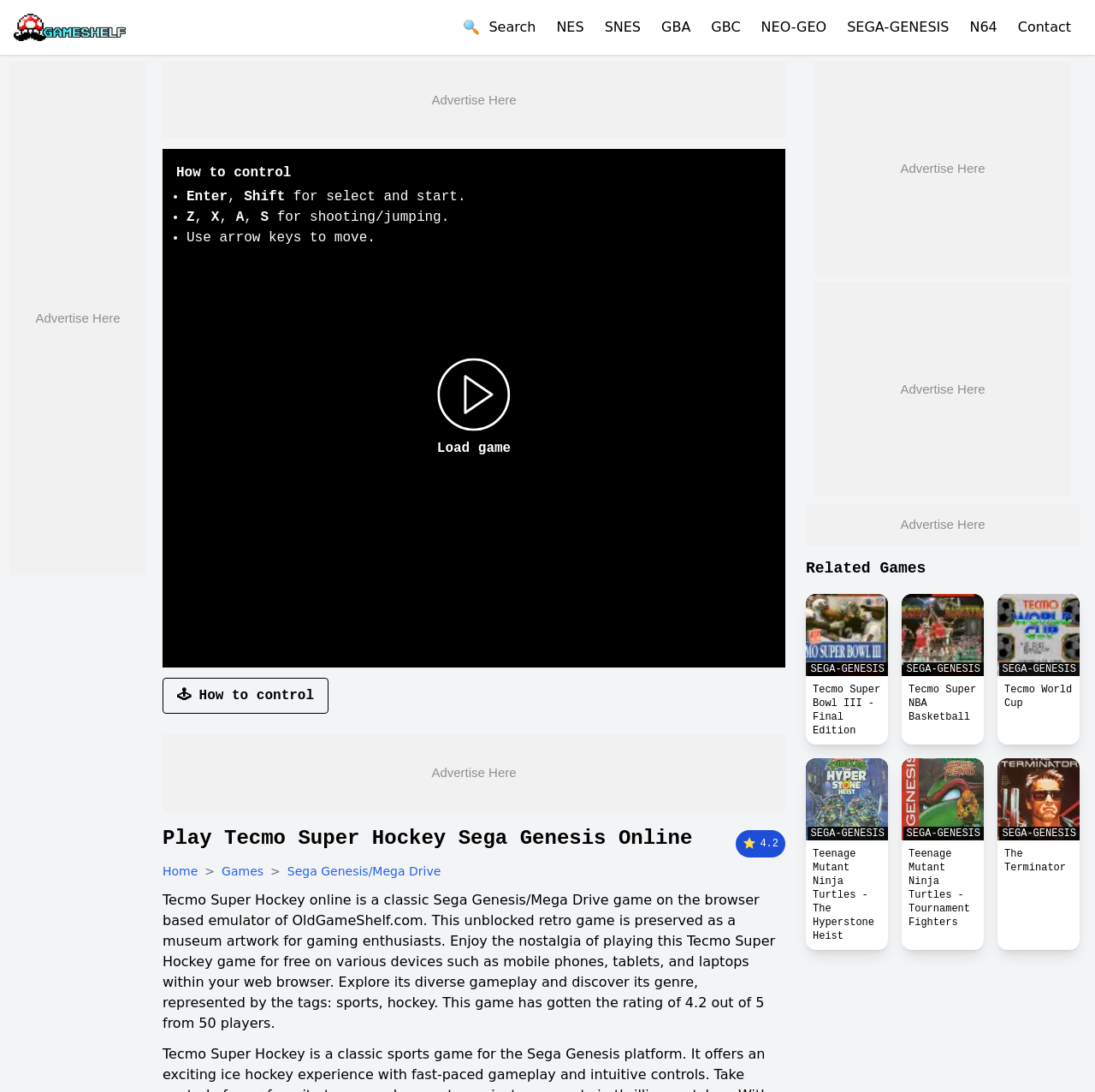What are the controls for shooting or jumping in Tecmo Super Hockey?
Use the image to give a comprehensive and detailed response to the question.

According to the webpage, the controls for shooting or jumping in Tecmo Super Hockey are Z or X, as indicated in the 'How to control' section.